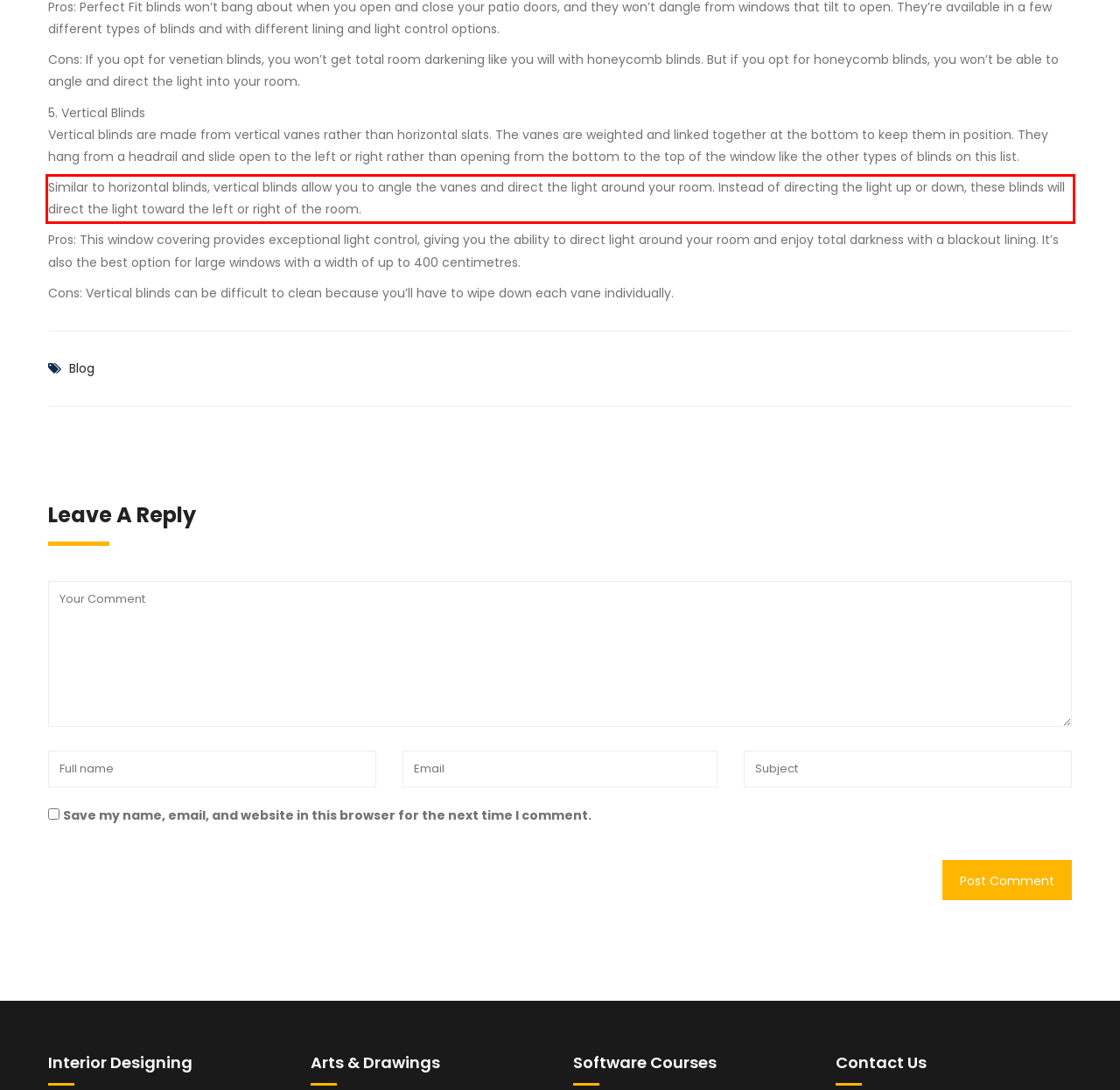Look at the screenshot of the webpage, locate the red rectangle bounding box, and generate the text content that it contains.

Similar to horizontal blinds, vertical blinds allow you to angle the vanes and direct the light around your room. Instead of directing the light up or down, these blinds will direct the light toward the left or right of the room.